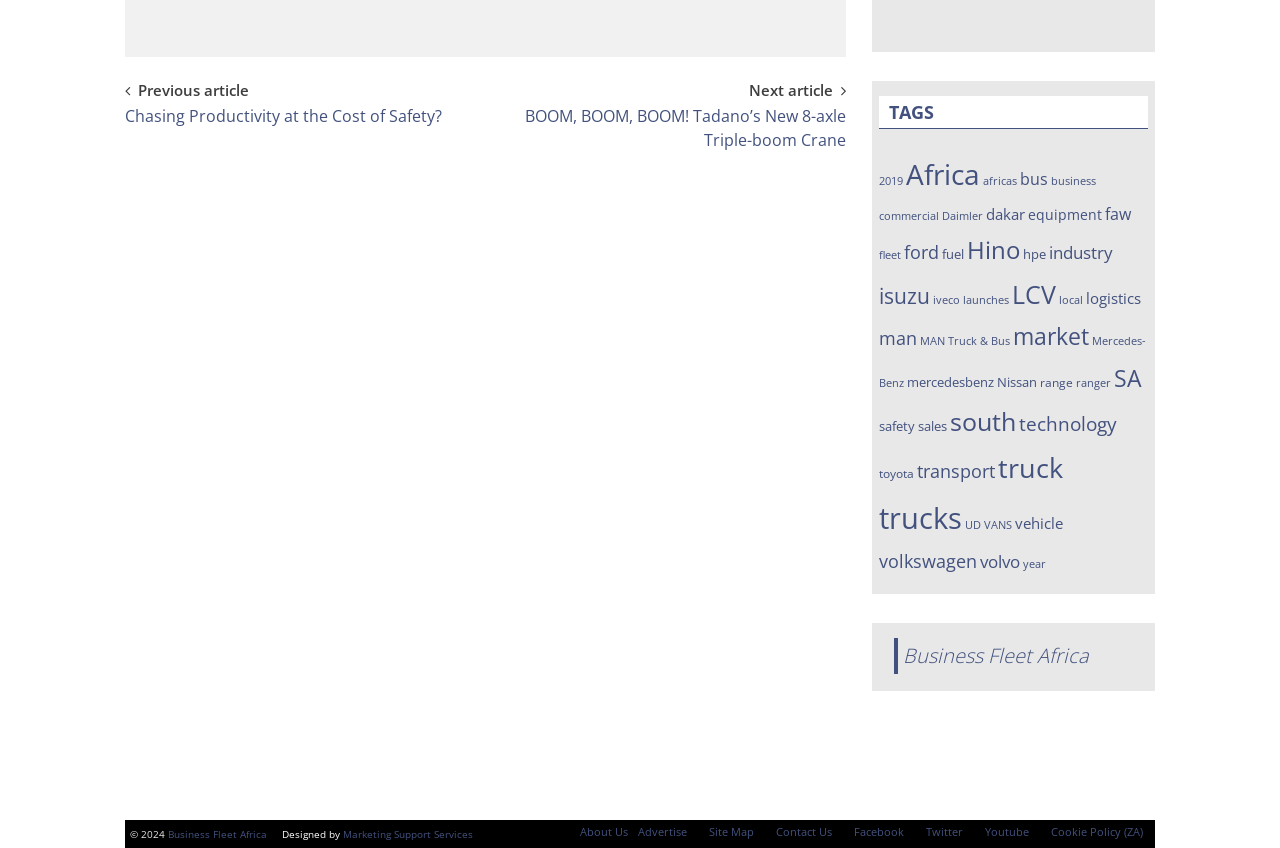What is the topic of the article with the heading 'Volvo EC950E performance'?
From the image, respond using a single word or phrase.

Volvo EC950E performance